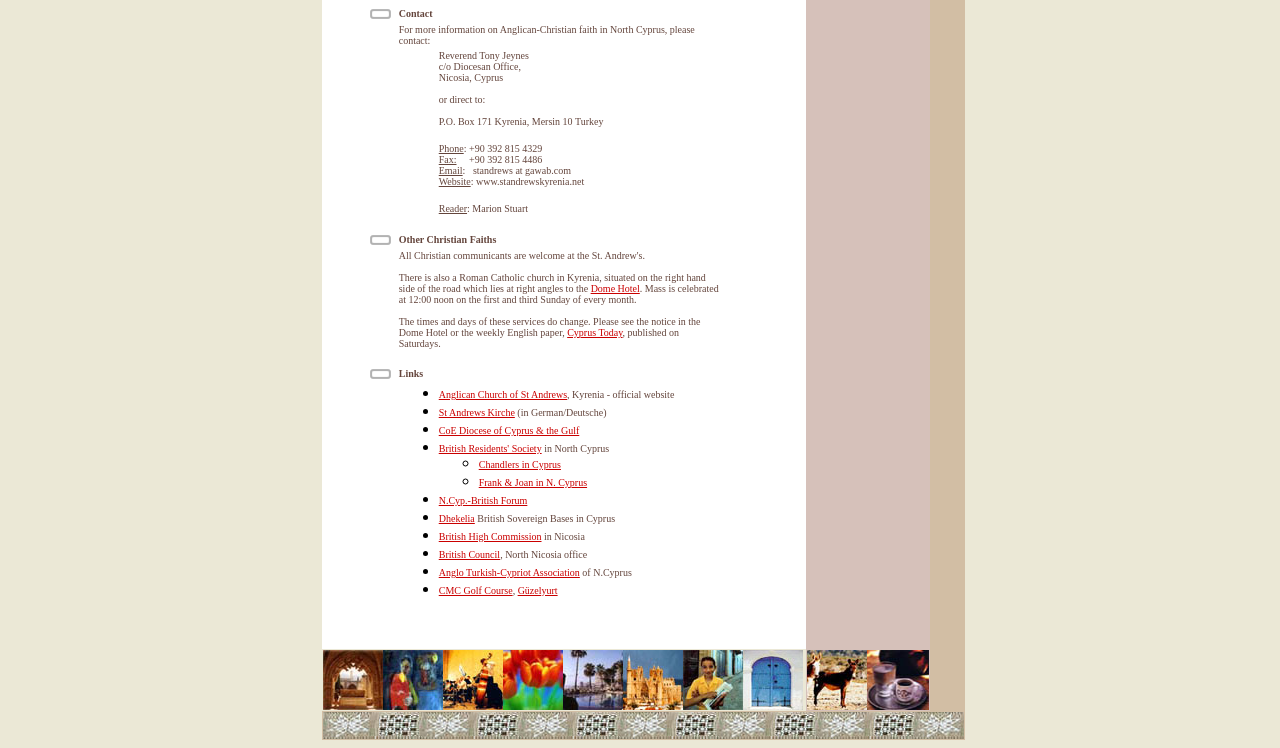Provide the bounding box coordinates for the specified HTML element described in this description: "British Council". The coordinates should be four float numbers ranging from 0 to 1, in the format [left, top, right, bottom].

[0.343, 0.734, 0.391, 0.749]